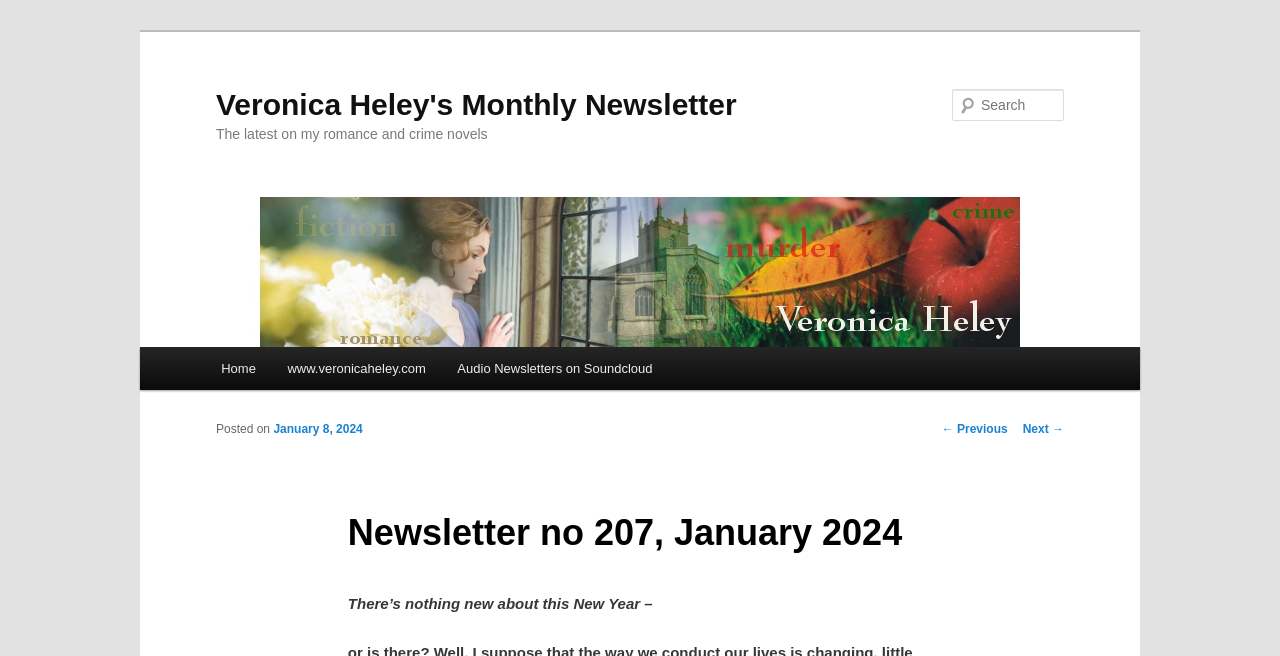Identify and provide the bounding box for the element described by: "parent_node: Veronica Heley's Monthly Newsletter".

[0.109, 0.3, 0.891, 0.529]